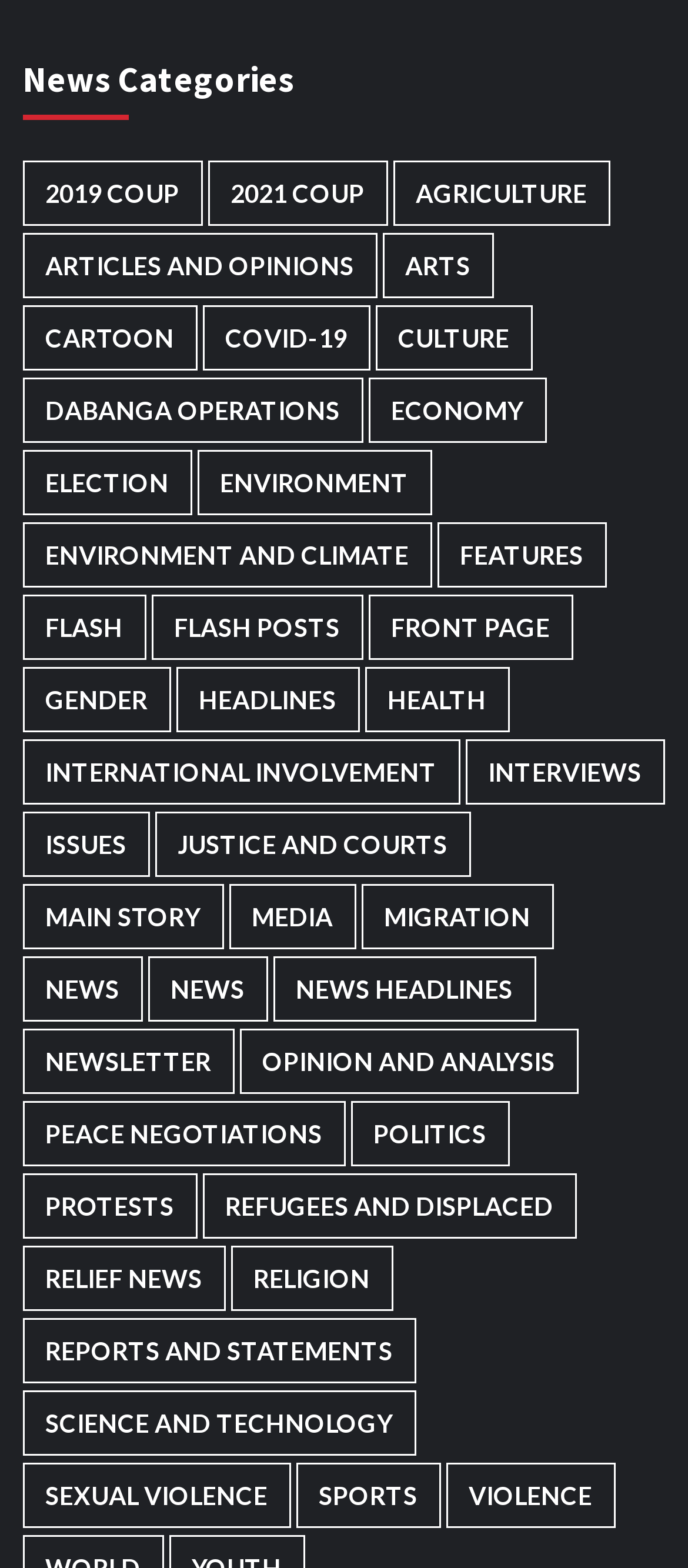Please locate the bounding box coordinates of the element that should be clicked to complete the given instruction: "Click on 2019 Coup news category".

[0.032, 0.102, 0.294, 0.144]